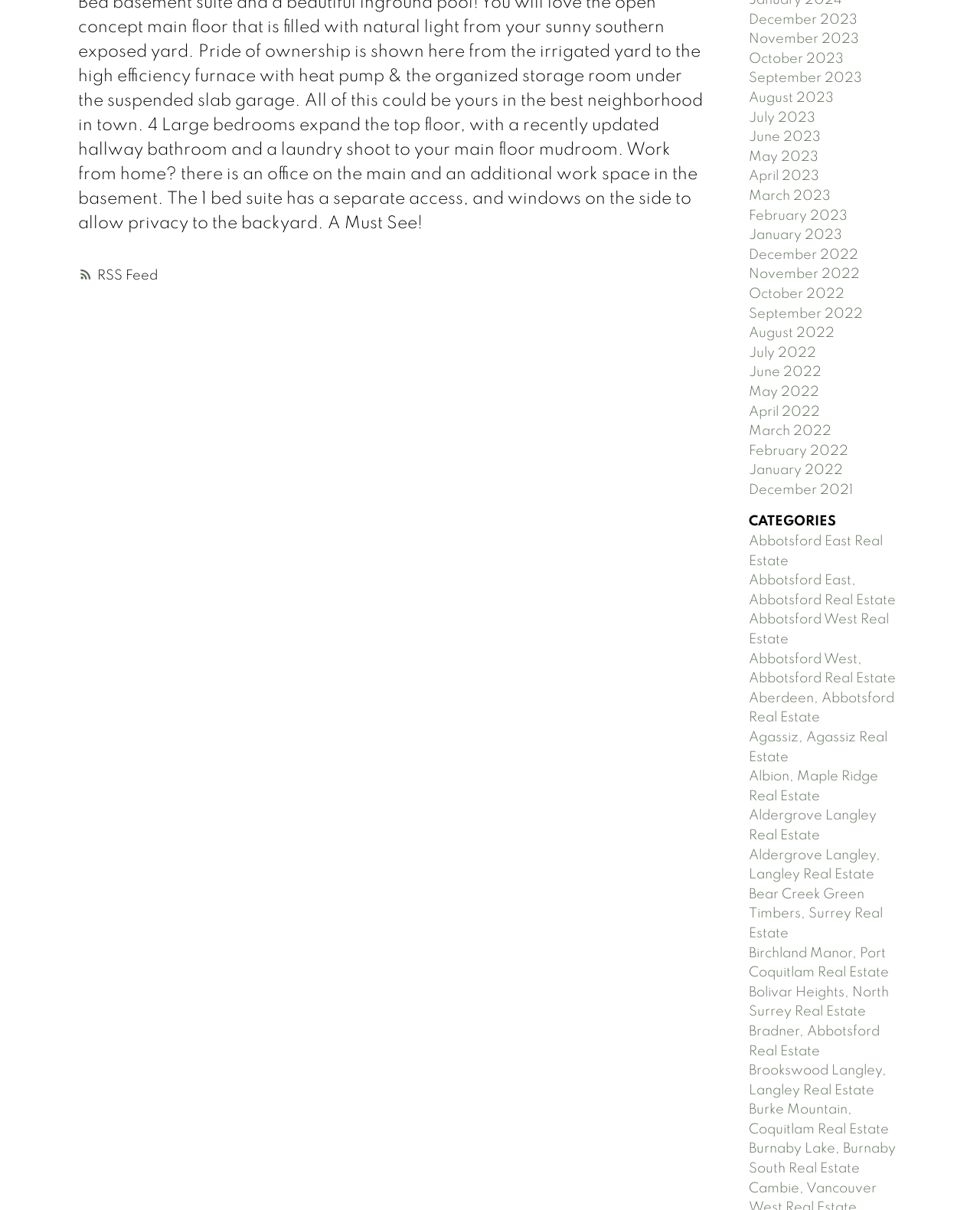Find the UI element described as: "Agassiz, Agassiz Real Estate" and predict its bounding box coordinates. Ensure the coordinates are four float numbers between 0 and 1, [left, top, right, bottom].

[0.764, 0.604, 0.905, 0.631]